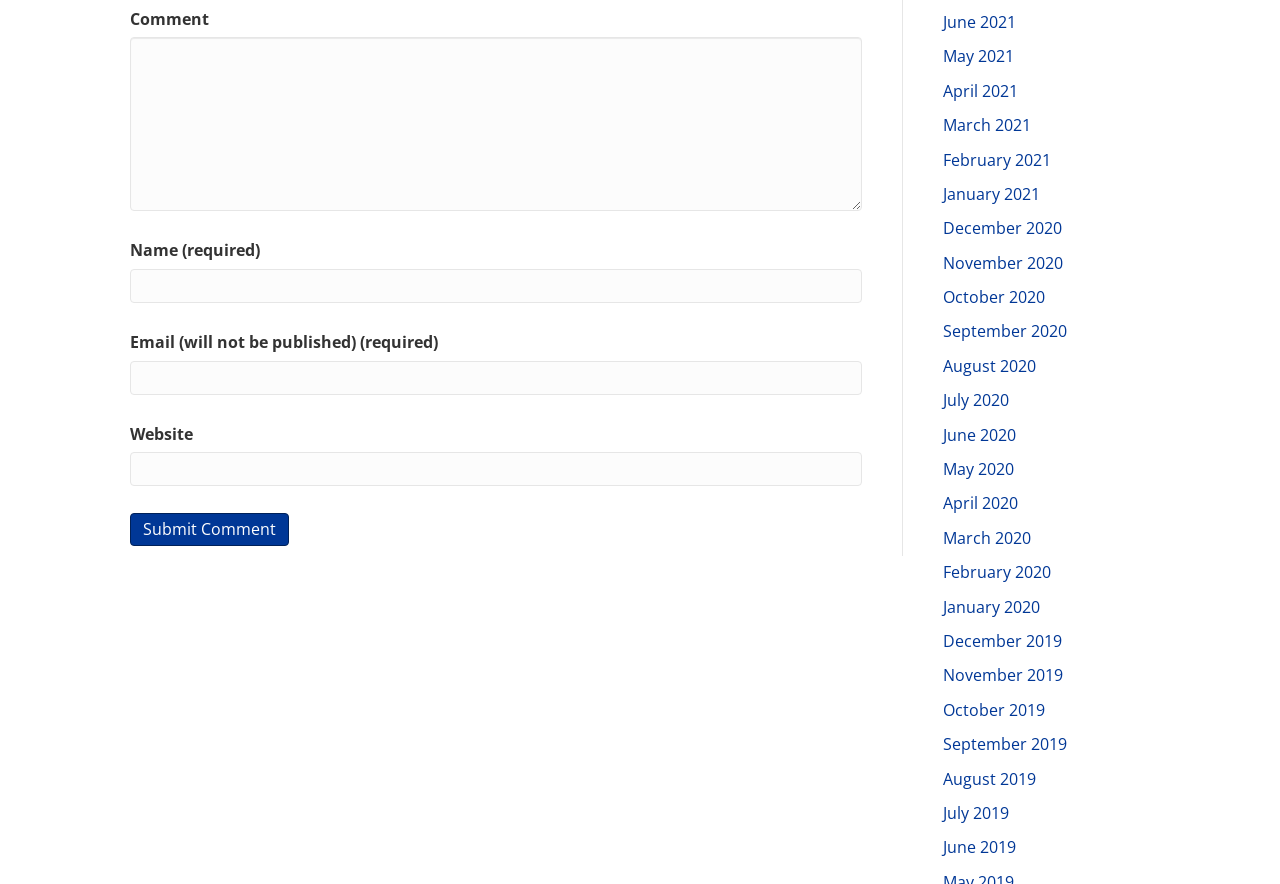Could you specify the bounding box coordinates for the clickable section to complete the following instruction: "Enter a comment"?

[0.102, 0.042, 0.673, 0.239]